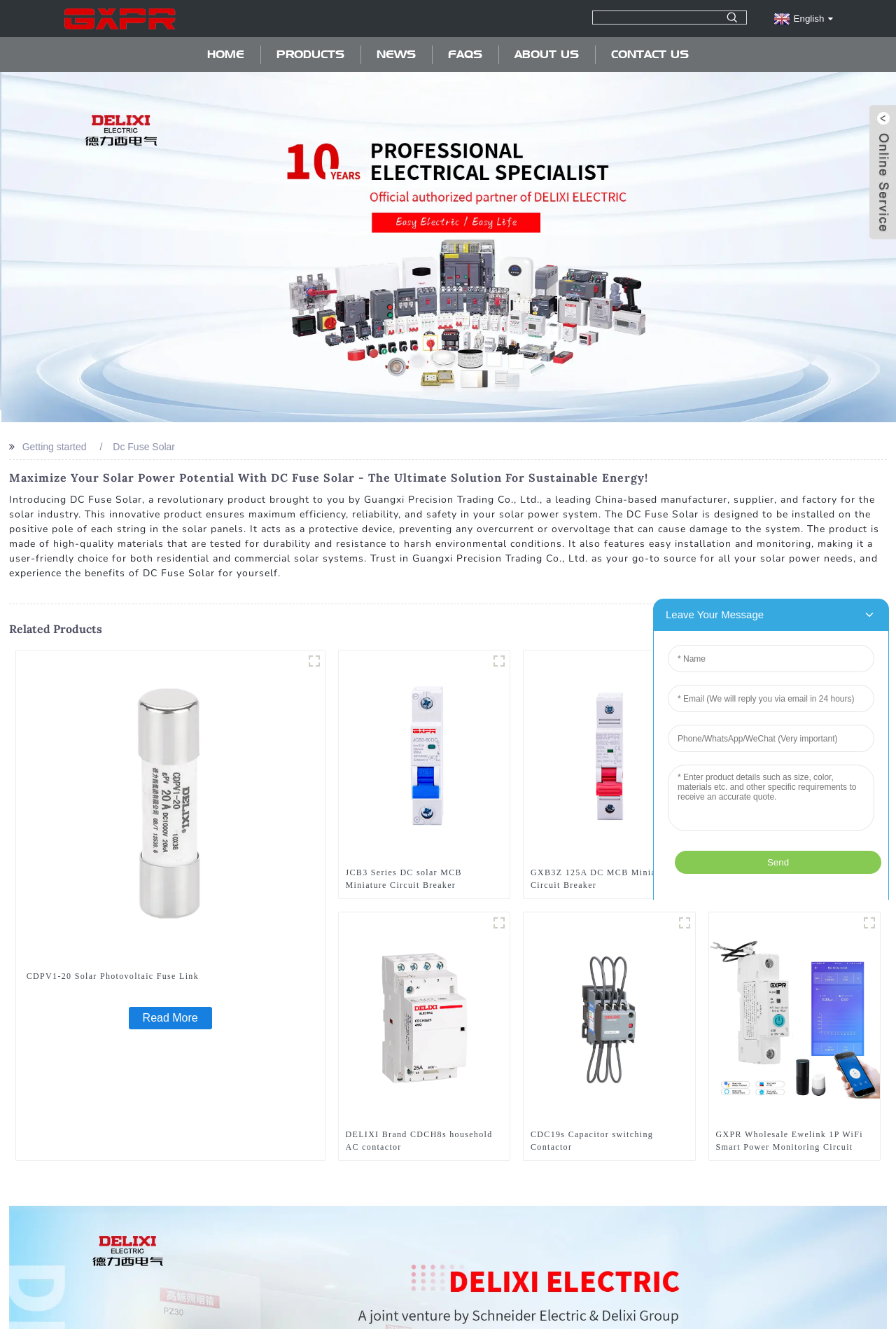Using the element description: "Home", determine the bounding box coordinates for the specified UI element. The coordinates should be four float numbers between 0 and 1, [left, top, right, bottom].

[0.22, 0.031, 0.284, 0.052]